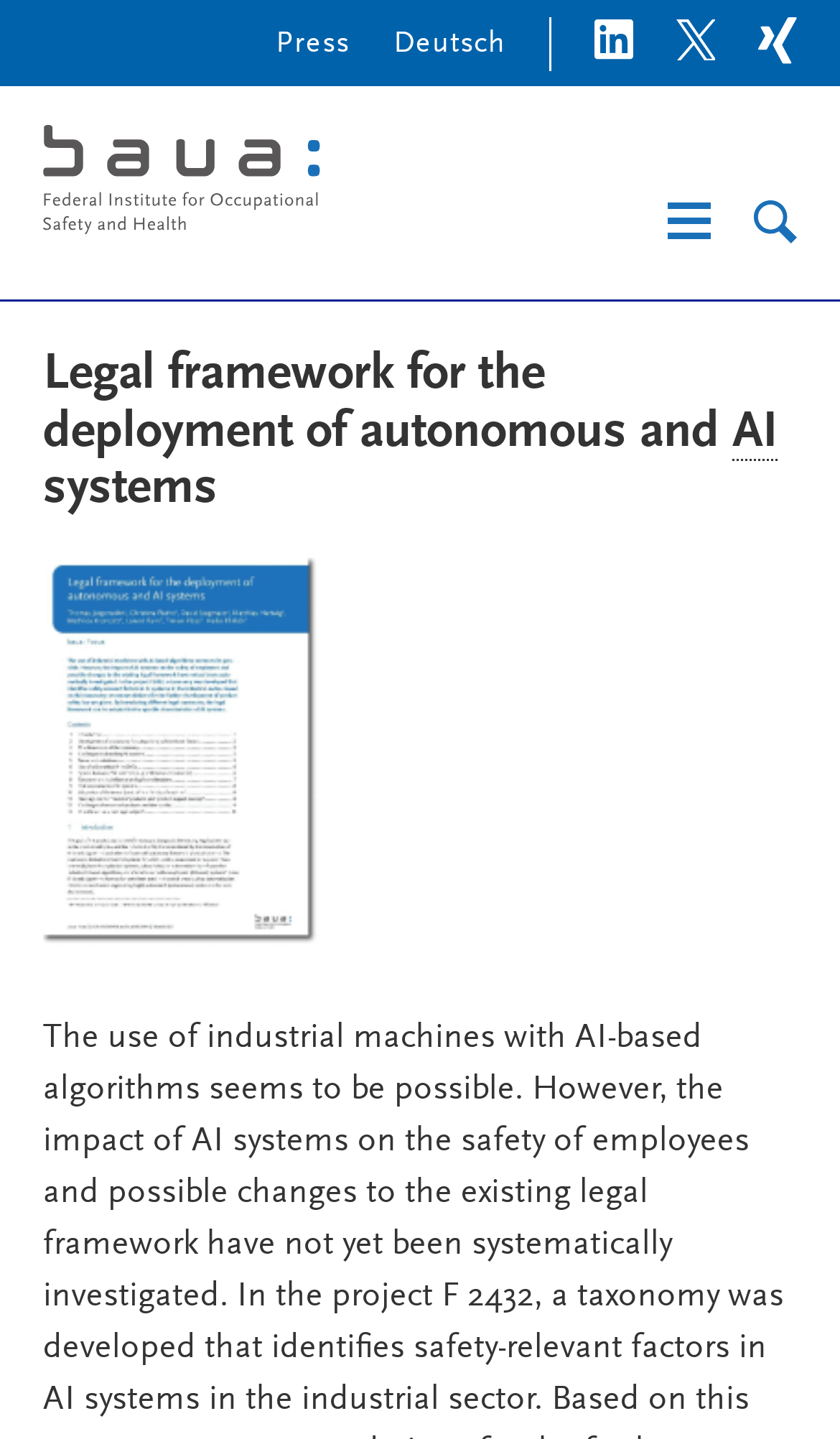Predict the bounding box coordinates of the area that should be clicked to accomplish the following instruction: "Search for something". The bounding box coordinates should consist of four float numbers between 0 and 1, i.e., [left, top, right, bottom].

[0.872, 0.121, 0.974, 0.187]